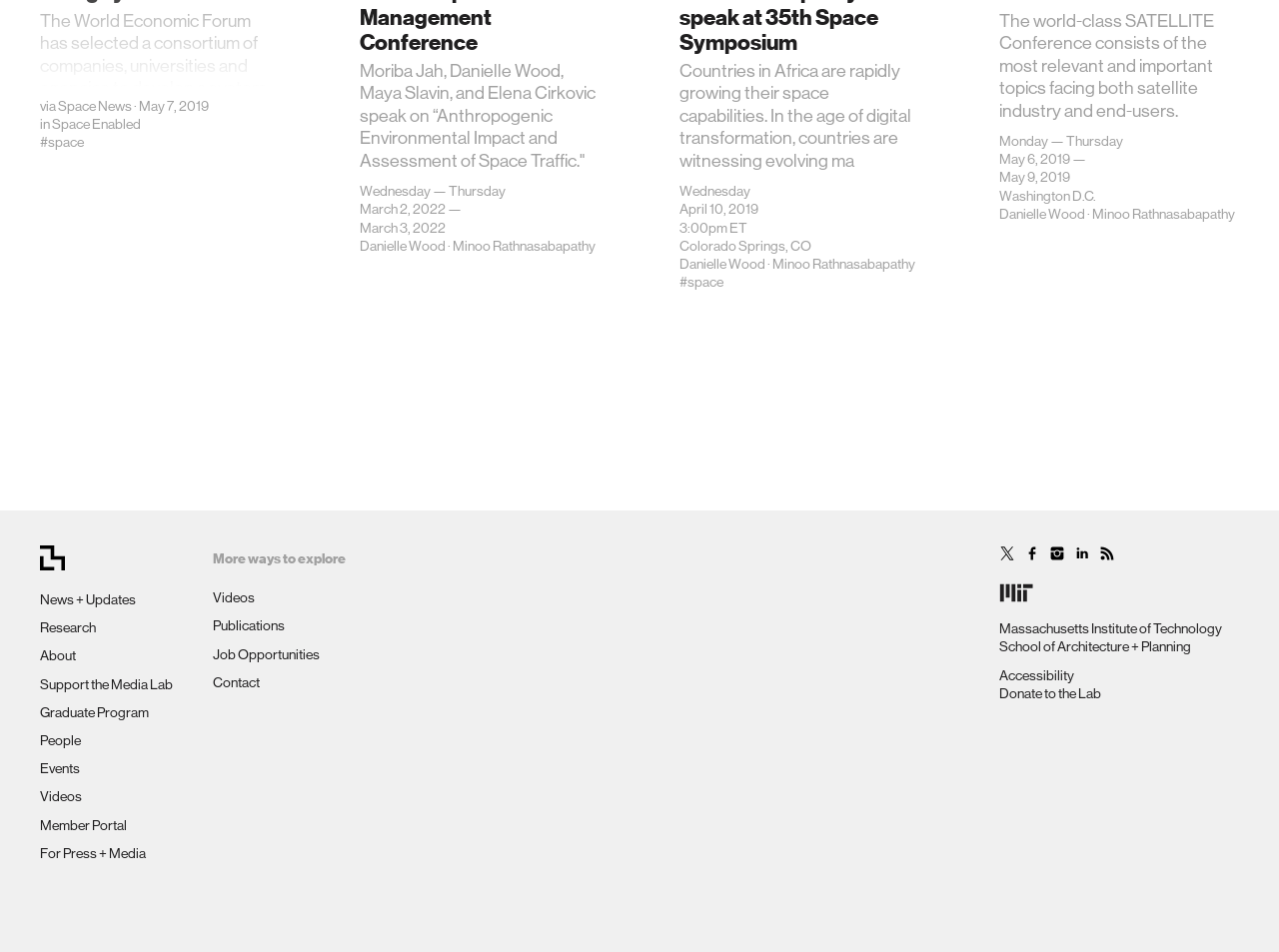Find the bounding box of the UI element described as: "Massachusetts Institute of Technology". The bounding box coordinates should be given as four float values between 0 and 1, i.e., [left, top, right, bottom].

[0.781, 0.652, 0.955, 0.669]